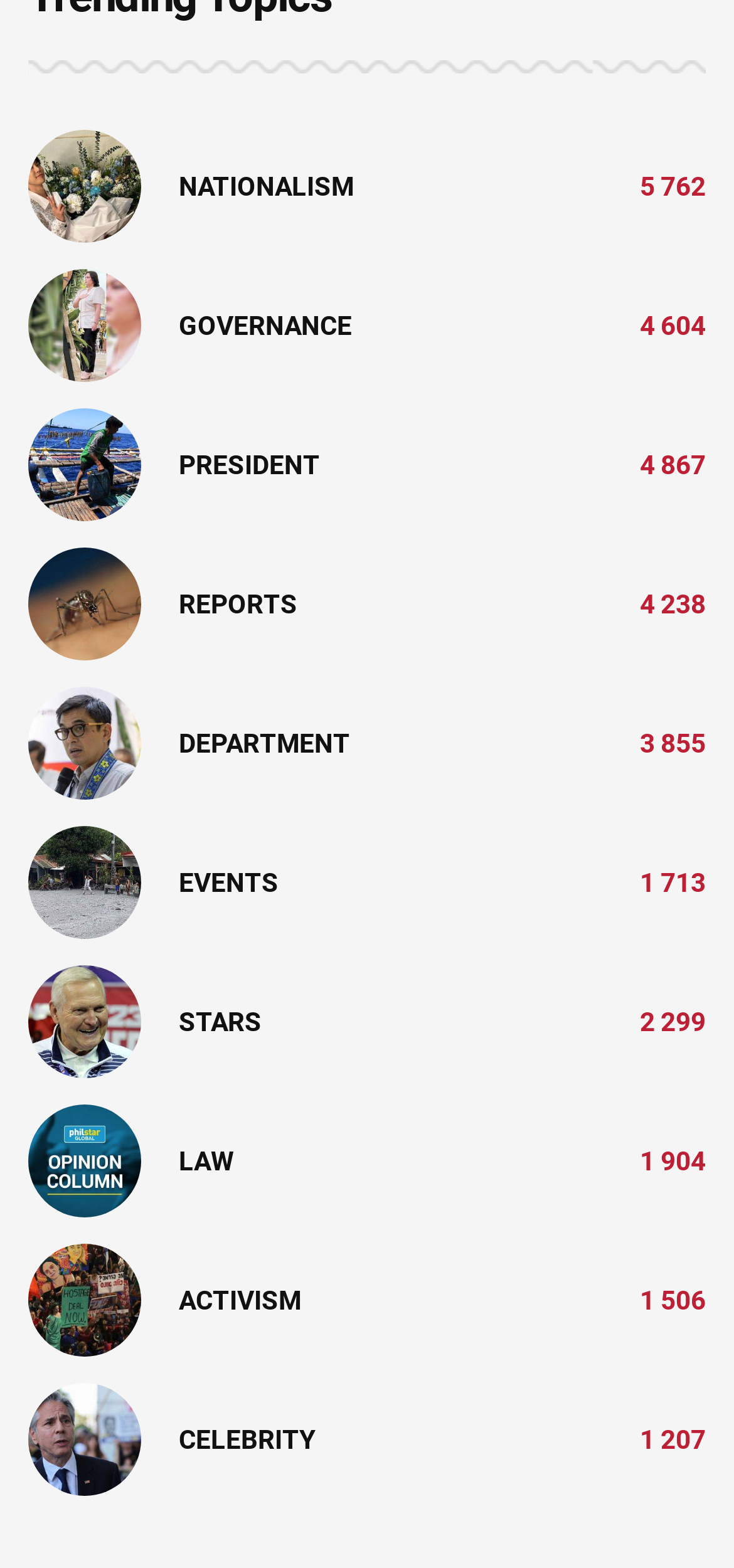Locate the bounding box coordinates of the area to click to fulfill this instruction: "Click on Nationalism news". The bounding box should be presented as four float numbers between 0 and 1, in the order [left, top, right, bottom].

[0.038, 0.108, 0.192, 0.127]